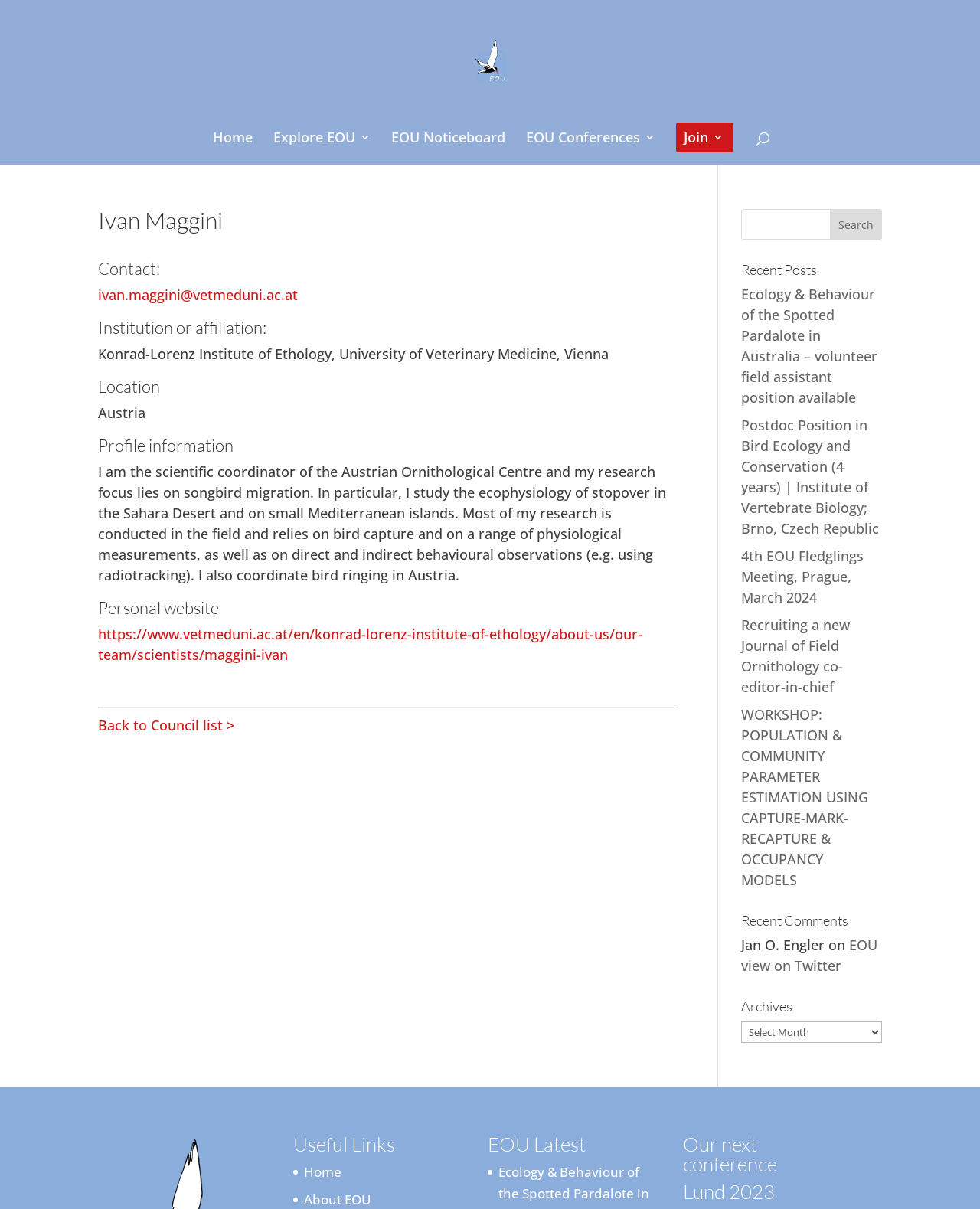Can you give a comprehensive explanation to the question given the content of the image?
What is the title of Ivan Maggini's personal website?

I found this information by looking at the article section of the webpage, where Ivan Maggini's profile is displayed. Under the 'Personal website' heading, I found the link to his personal website.